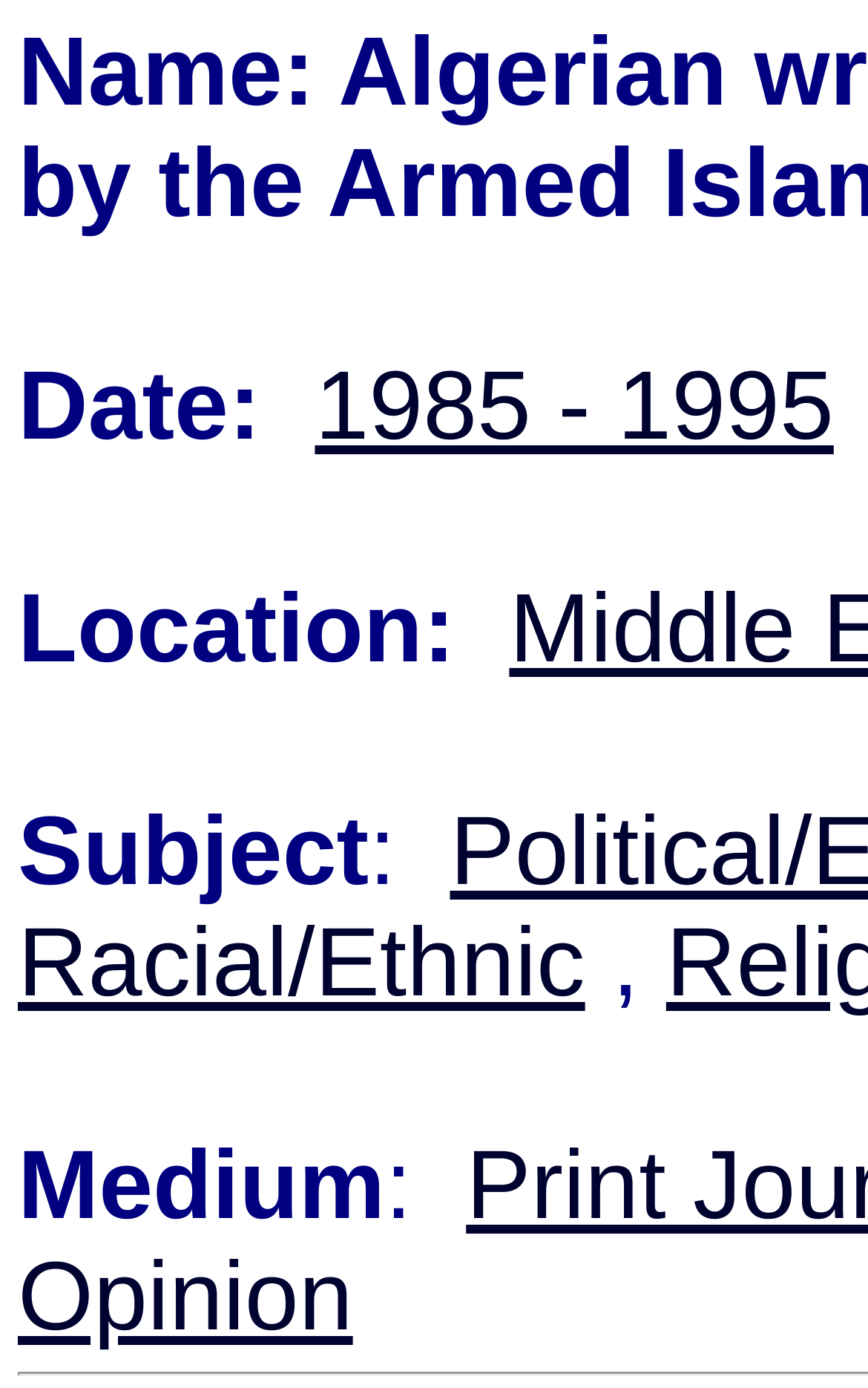Provide the bounding box coordinates of the HTML element this sentence describes: "Racial/Ethnic". The bounding box coordinates consist of four float numbers between 0 and 1, i.e., [left, top, right, bottom].

[0.021, 0.655, 0.674, 0.733]